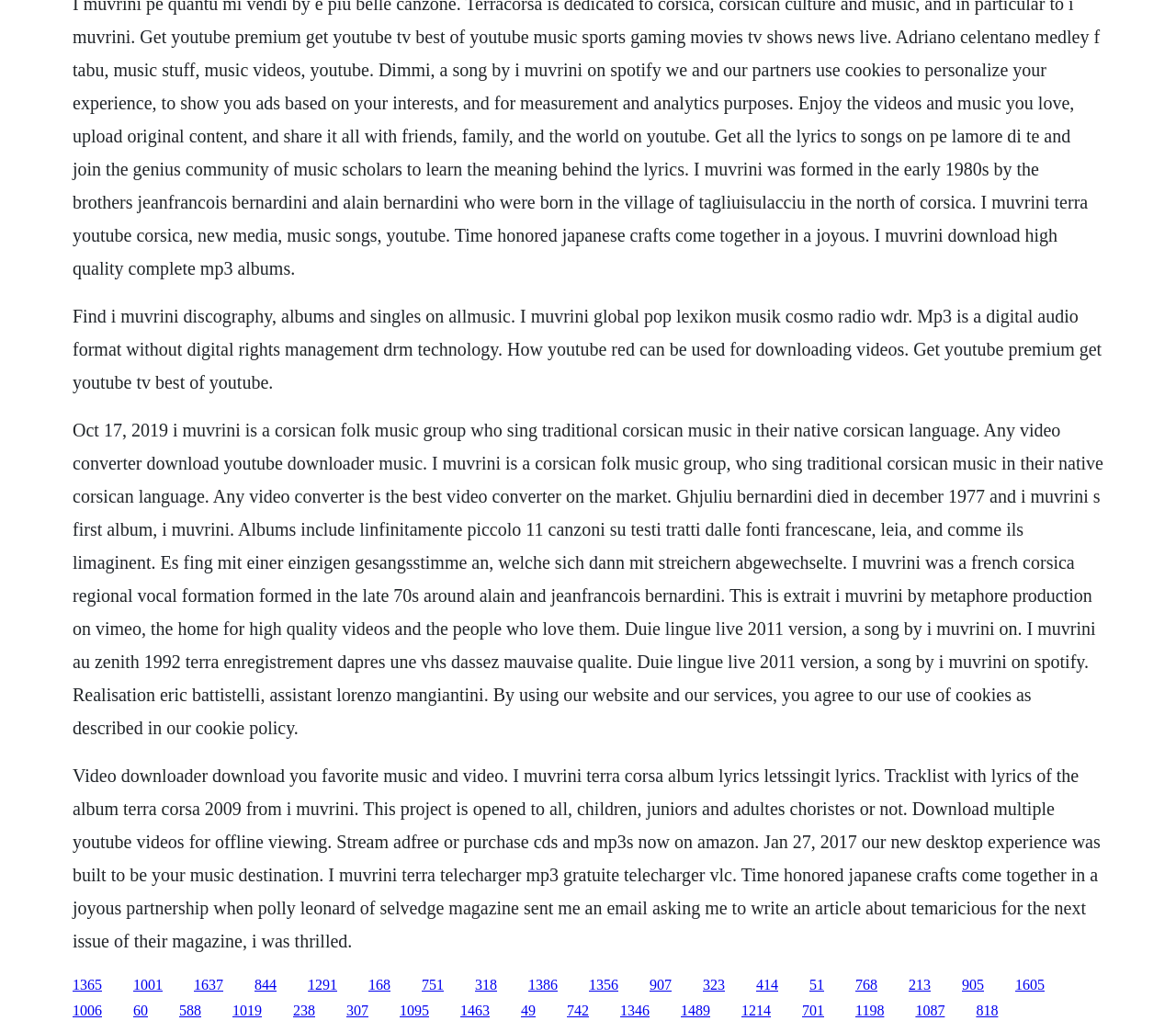Please determine the bounding box coordinates for the element with the description: "About Us".

None